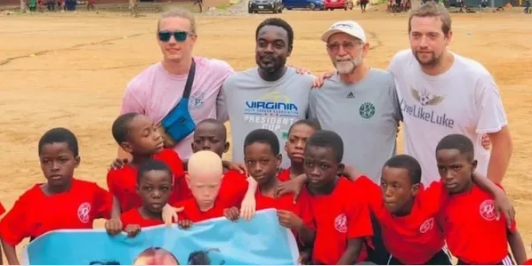What is the dominant color of the children's jerseys?
Provide a fully detailed and comprehensive answer to the question.

The caption explicitly states that the children are wearing 'matching red jerseys', indicating that the dominant color of their jerseys is red.